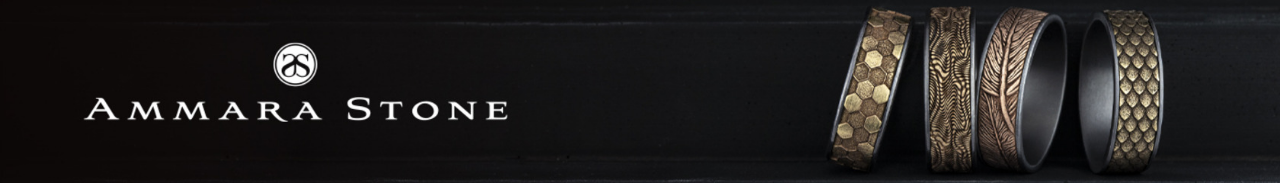Create an elaborate description of the image, covering every aspect.

This image features a stunning collection of Ammara Stone wedding bands, elegantly displayed against a dark background. Prominently placed above the rings is the brand name "Ammara Stone," rendered in a sophisticated font that suggests luxury and artistry. The bands exhibit intricate designs and textures, showcasing a blend of contemporary and classic styles, which highlight their craftsmanship and unique aesthetic. The use of various finishes, possibly including matte and polished surfaces, adds depth and sophistication, making these rings a perfect choice for couples looking for something distinctive for their special day.